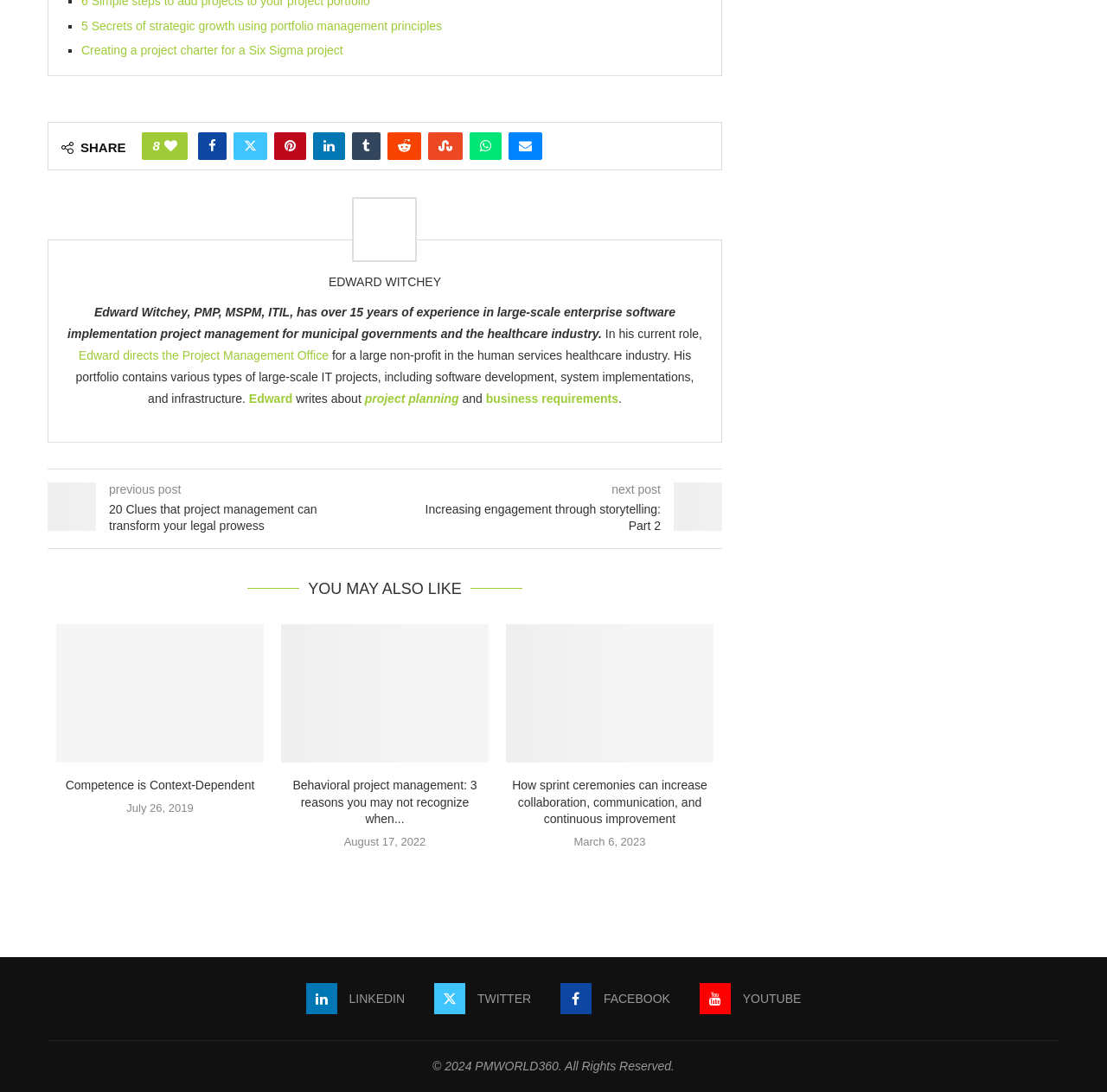Please answer the following question using a single word or phrase: 
What is the date of the post 'Behavioral project management: 3 reasons you may not recognize when you are stuck'?

August 17, 2022